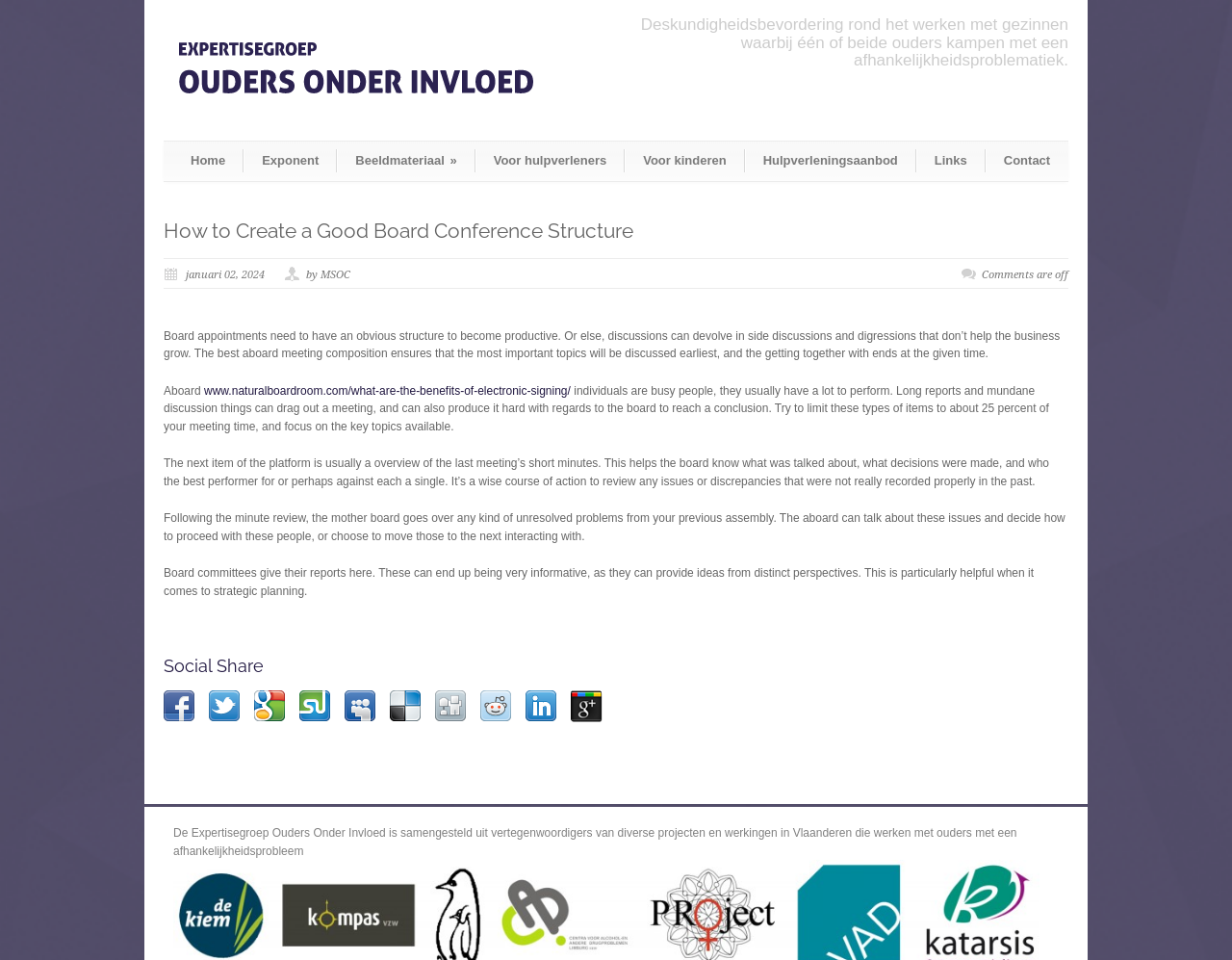Locate the bounding box coordinates of the area that needs to be clicked to fulfill the following instruction: "Click on the 'Home' link". The coordinates should be in the format of four float numbers between 0 and 1, namely [left, top, right, bottom].

[0.141, 0.155, 0.198, 0.179]